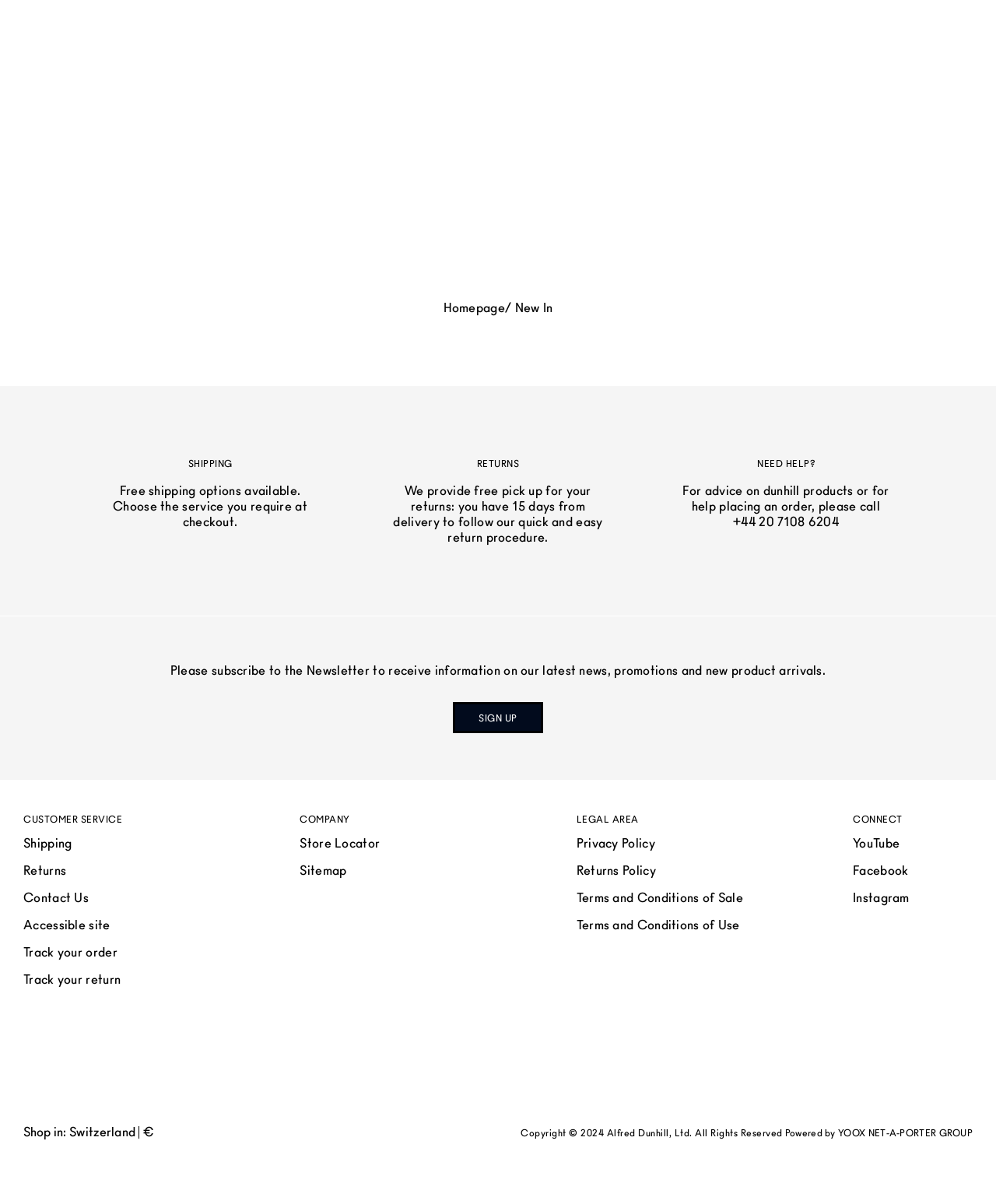Identify the bounding box coordinates of the part that should be clicked to carry out this instruction: "Click on the 'Shipping' button".

[0.023, 0.694, 0.072, 0.707]